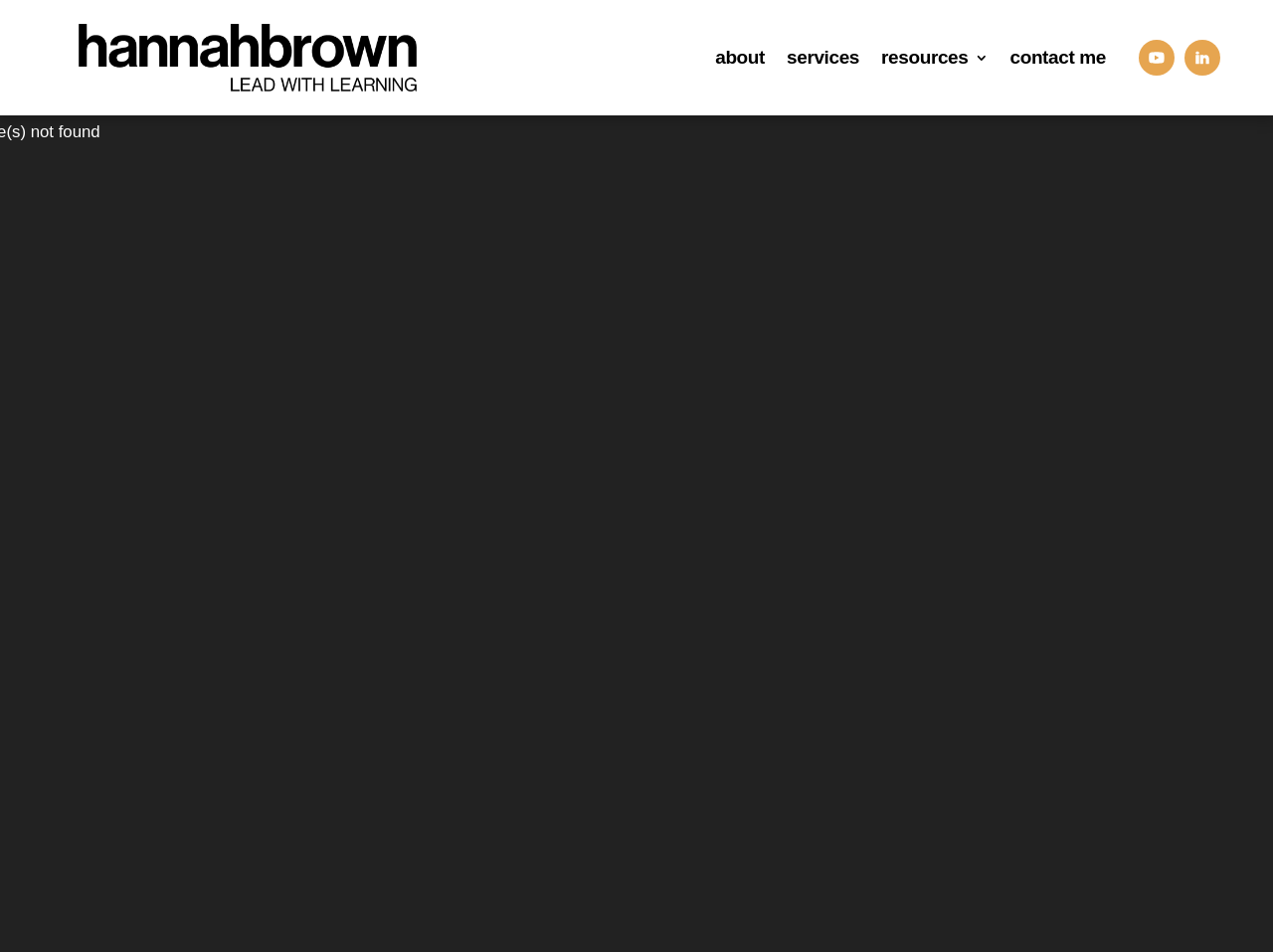What is the second link from the left?
Please provide a single word or phrase as your answer based on the screenshot.

Services